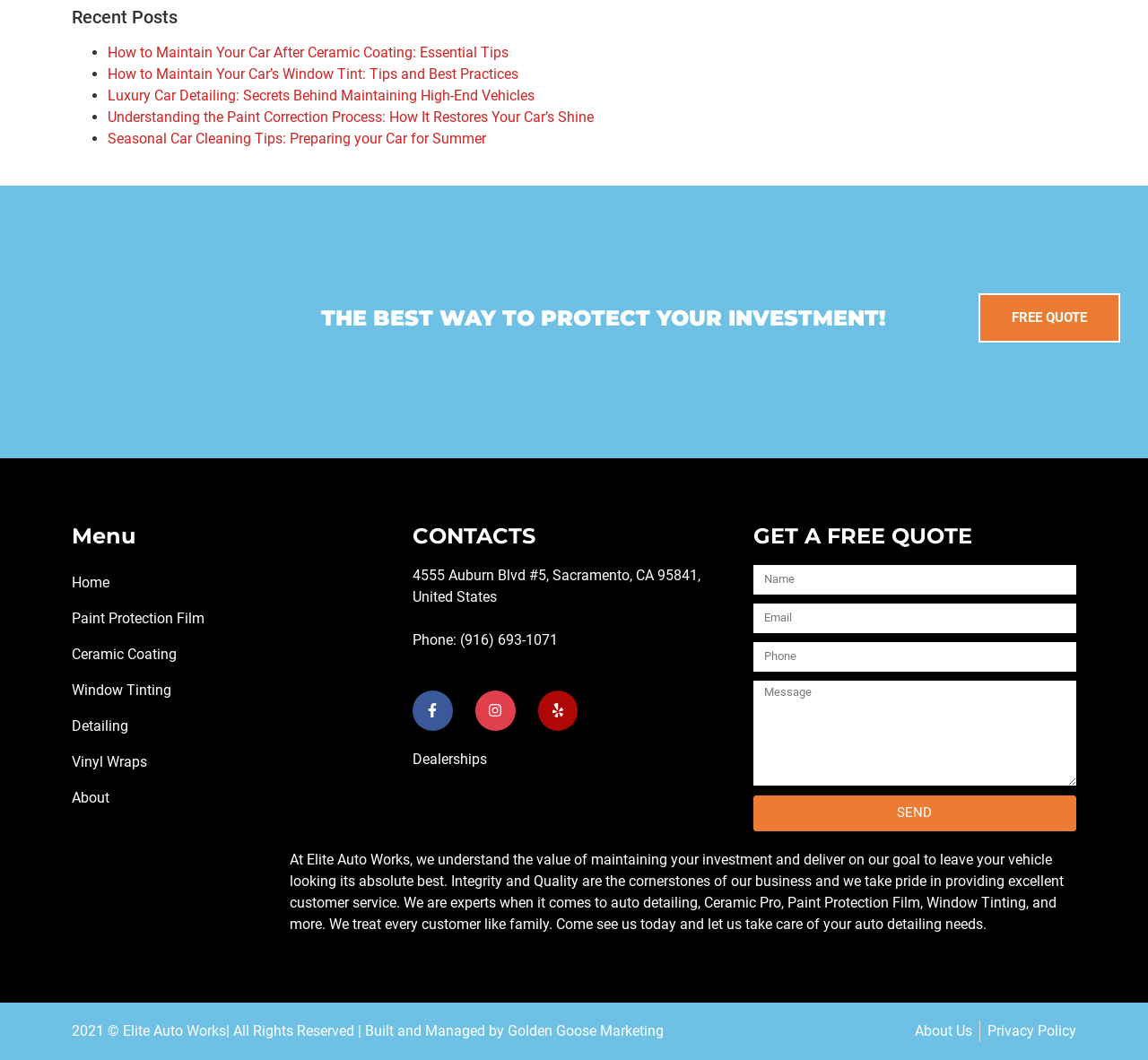Determine the bounding box coordinates for the HTML element mentioned in the following description: "8". The coordinates should be a list of four floats ranging from 0 to 1, represented as [left, top, right, bottom].

None